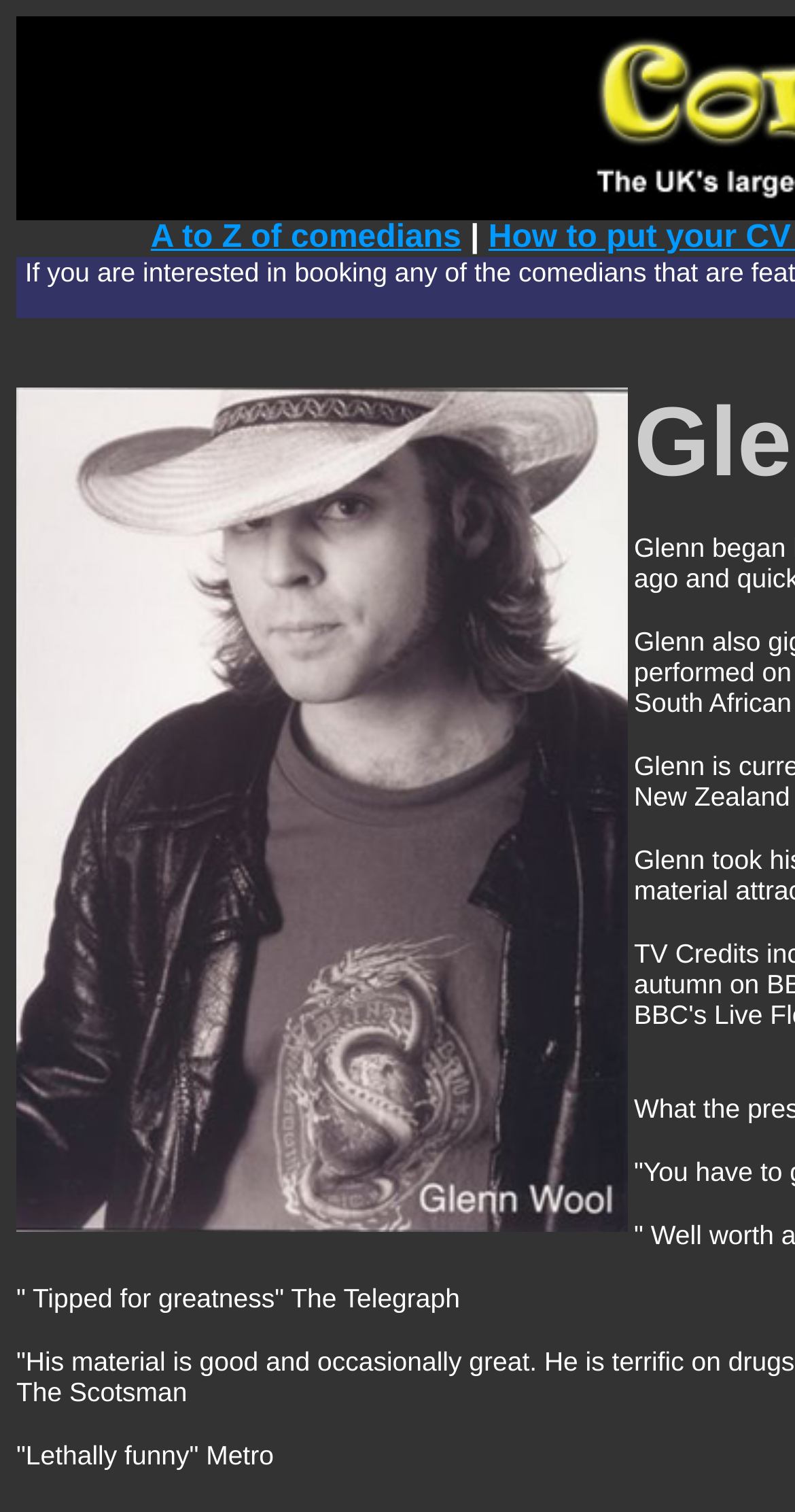Extract the bounding box for the UI element that matches this description: "A to Z of comedians".

[0.19, 0.146, 0.58, 0.169]